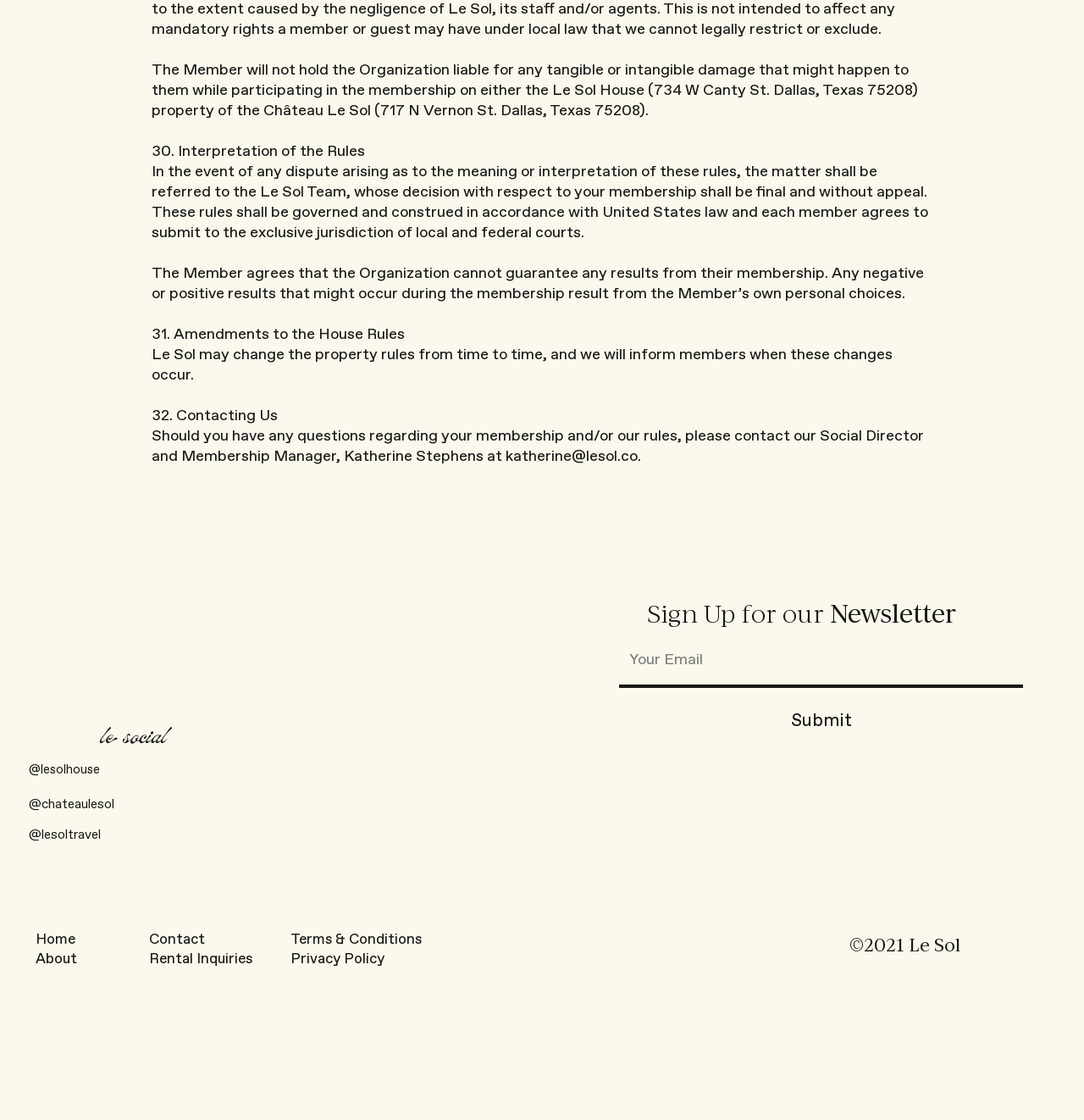Using the element description Contact Rental Inquiries, predict the bounding box coordinates for the UI element. Provide the coordinates in (top-left x, top-left y, bottom-right x, bottom-right y) format with values ranging from 0 to 1.

[0.137, 0.83, 0.233, 0.865]